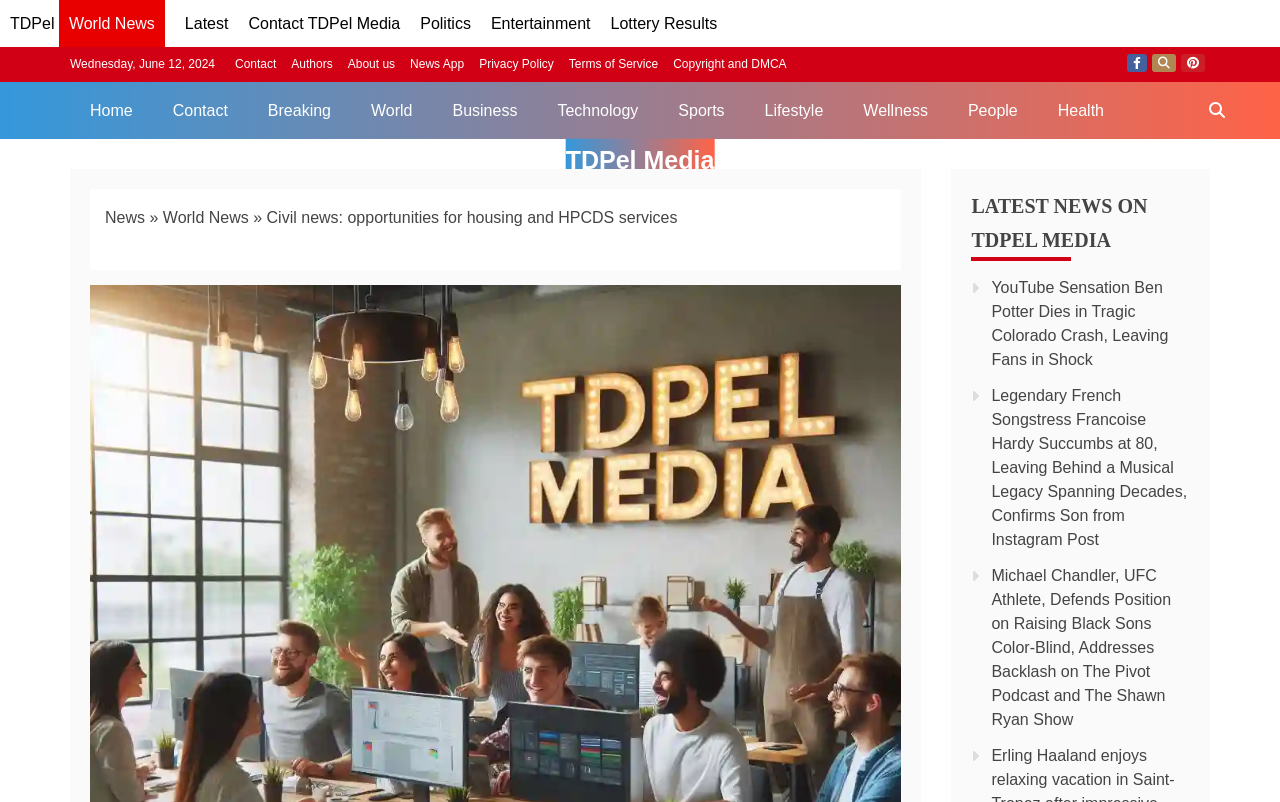Specify the bounding box coordinates of the area to click in order to execute this command: 'Search for something on TDPel Media'. The coordinates should consist of four float numbers ranging from 0 to 1, and should be formatted as [left, top, right, bottom].

[0.933, 0.102, 0.969, 0.173]